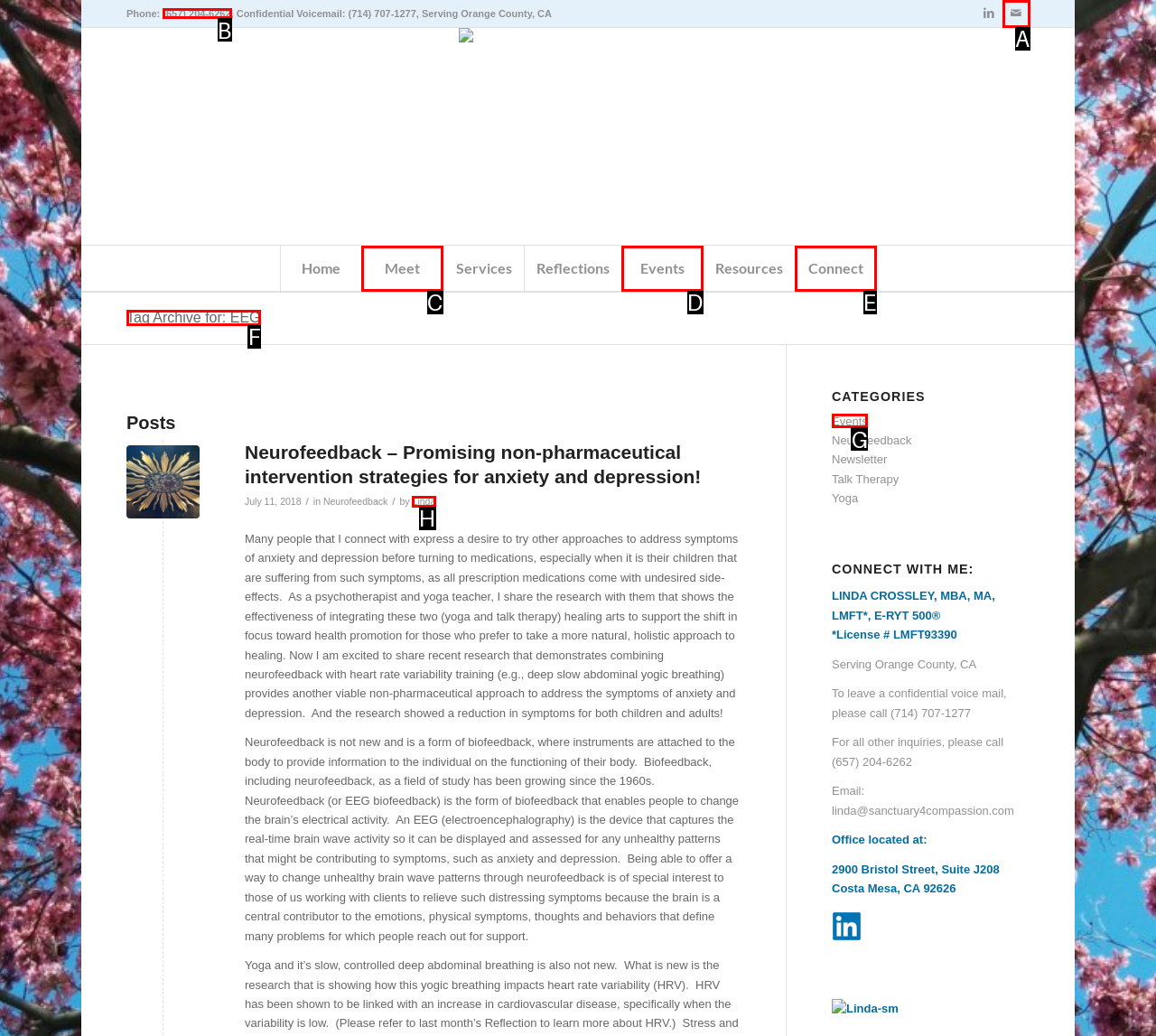Choose the UI element you need to click to carry out the task: Call the phone number.
Respond with the corresponding option's letter.

B